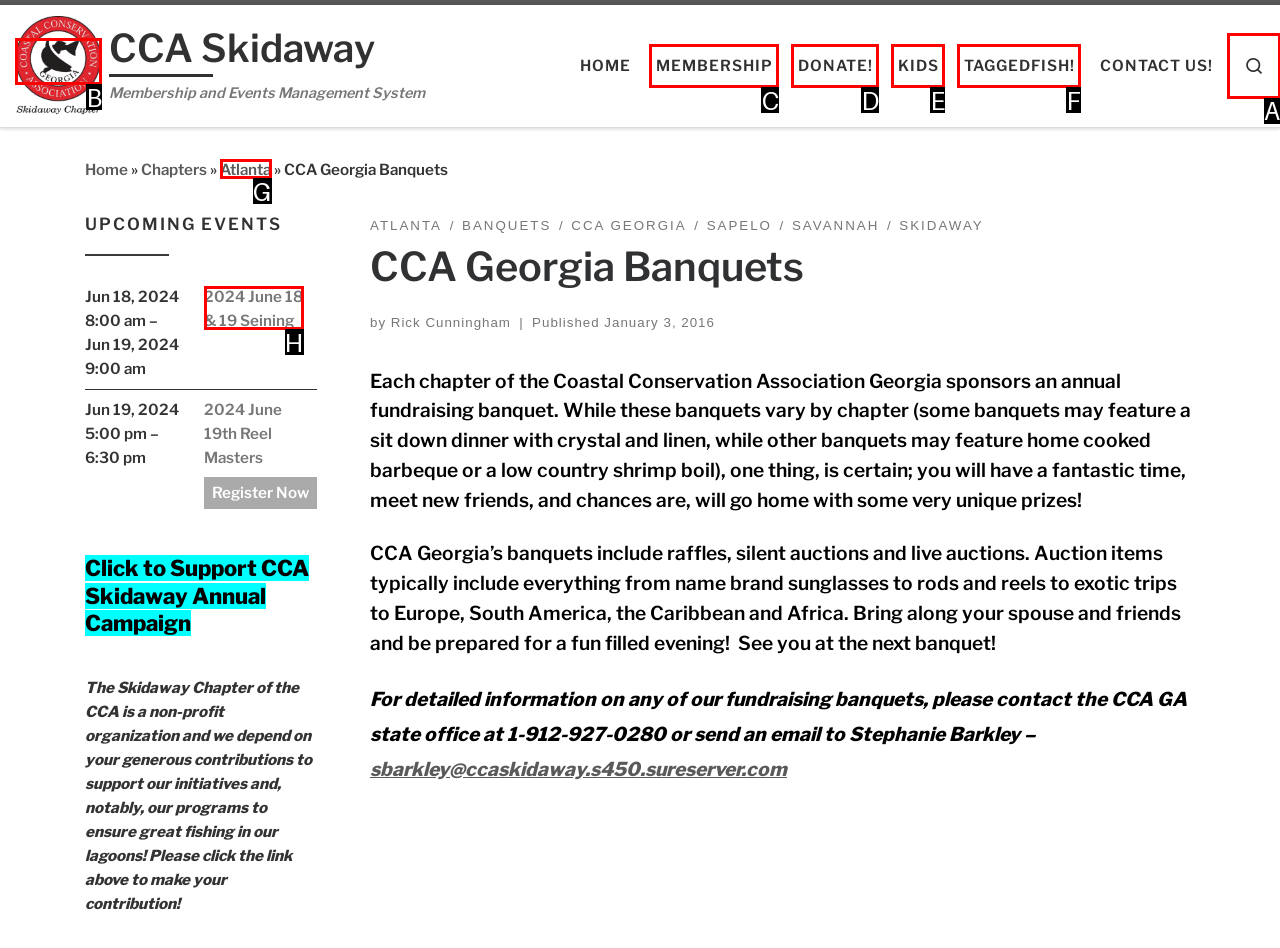Determine the right option to click to perform this task: View 2024 June 18 & 19 Seining event
Answer with the correct letter from the given choices directly.

H